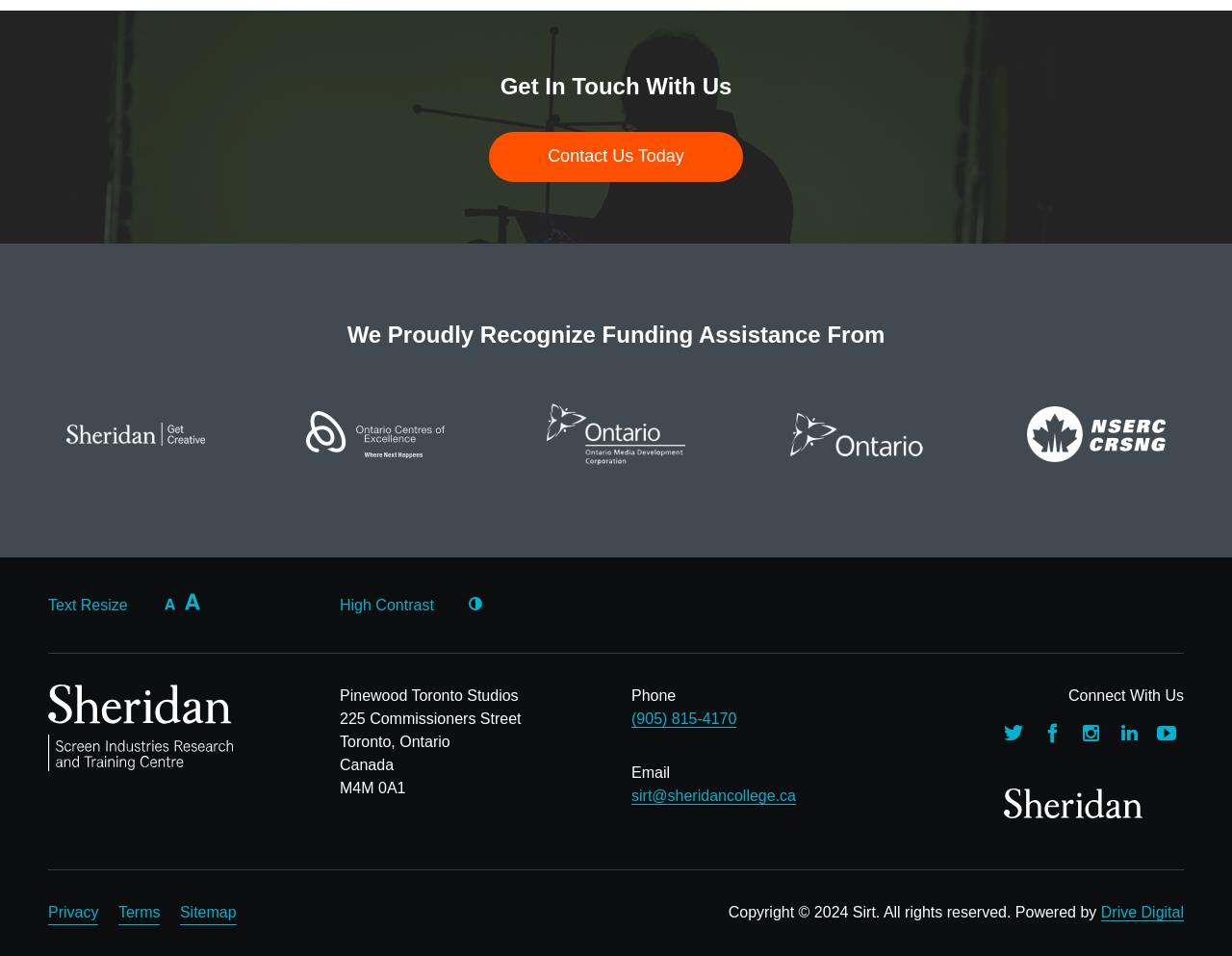Determine the bounding box coordinates of the clickable region to carry out the instruction: "View Screen Industry Research and Training Centre".

[0.039, 0.716, 0.251, 0.807]